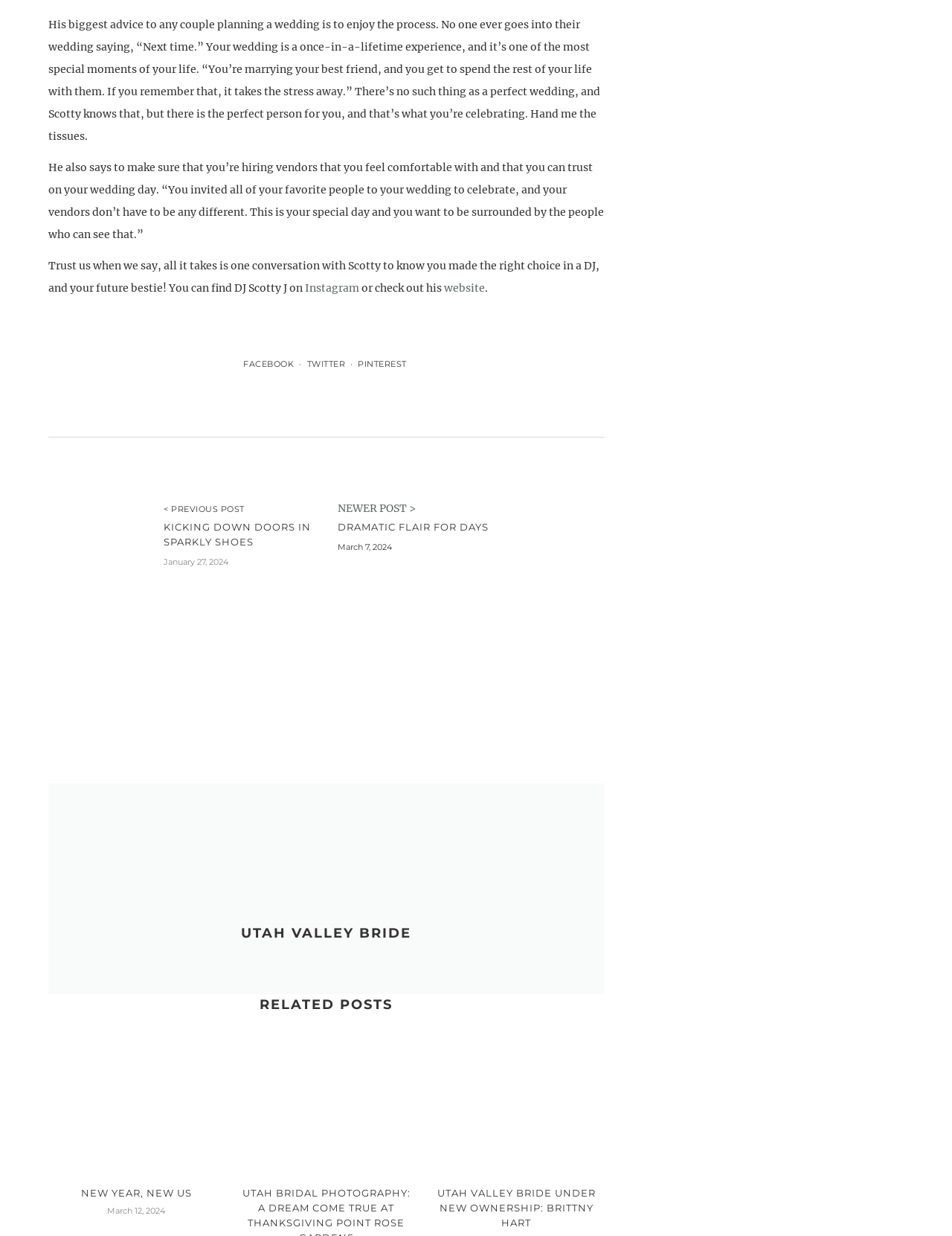How many related posts are available?
Could you answer the question with a detailed and thorough explanation?

There are five related posts available on the webpage, as indicated by the links with the corresponding text, which are 'NEW YEAR, NEW US', 'UTAH VALLEY BRIDE UNDER NEW OWNERSHIP: BRITTNY HART', and three other links without text.